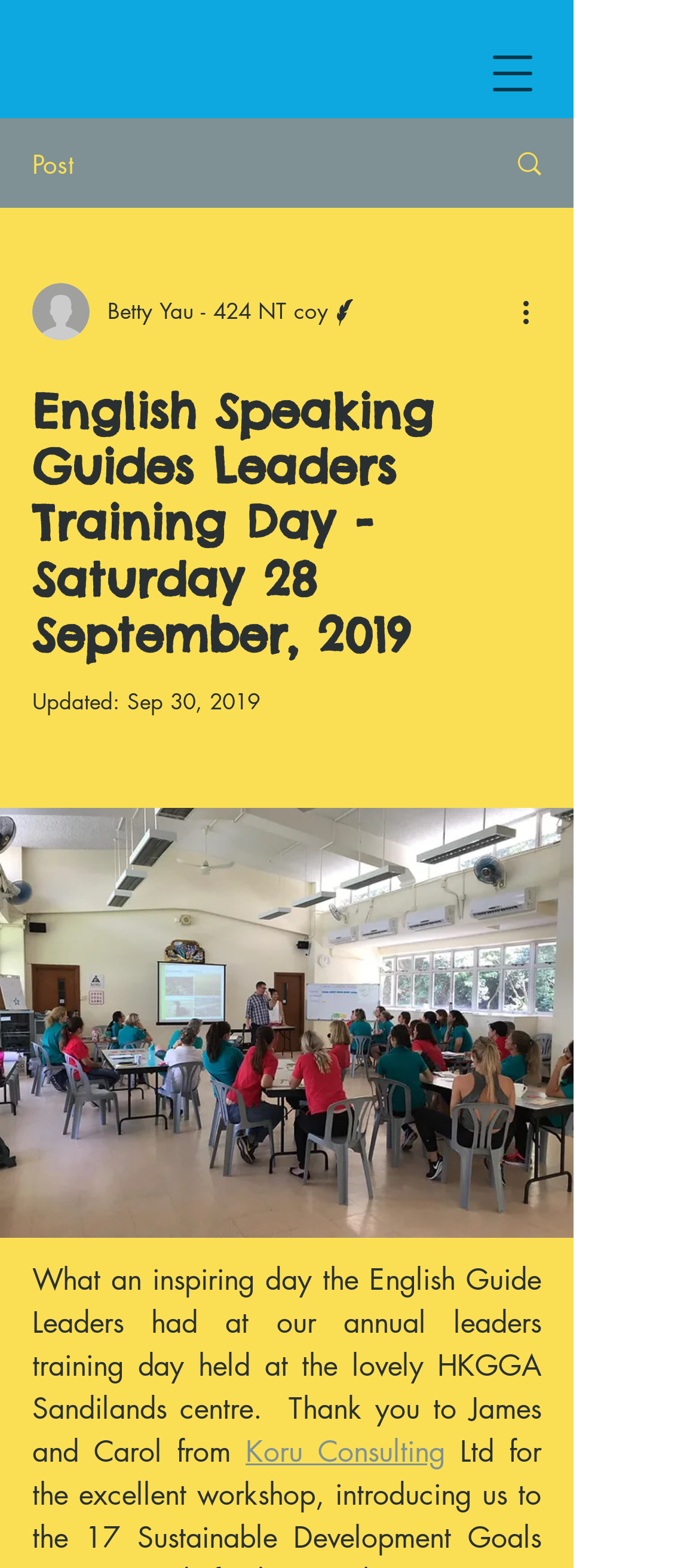Detail the webpage's structure and highlights in your description.

The webpage appears to be a blog post or article about an event, specifically the English Speaking Guides Leaders Training Day held on Saturday, 28 September, 2019. 

At the top left of the page, there is a button to open the navigation menu. Below it, there is a static text "Post" and a link with an image. The image is positioned to the right of the static text. 

On the left side of the page, there is a writer's picture with a caption "Betty Yau - 424 NT coy" and another caption "Writer" below it. 

To the right of the writer's picture, there is a heading that spans almost the entire width of the page, stating the title of the event. Below the heading, there is a static text "Updated:" followed by the date "Sep 30, 2019". 

Below the date, there is a large block of text that summarizes the event, mentioning that it was an inspiring day and thanking James and Carol from Koru Consulting. The text is positioned near the bottom of the page. 

There is also a button with no text at the bottom right of the page. Additionally, there are several images scattered throughout the page, but their contents are not specified.